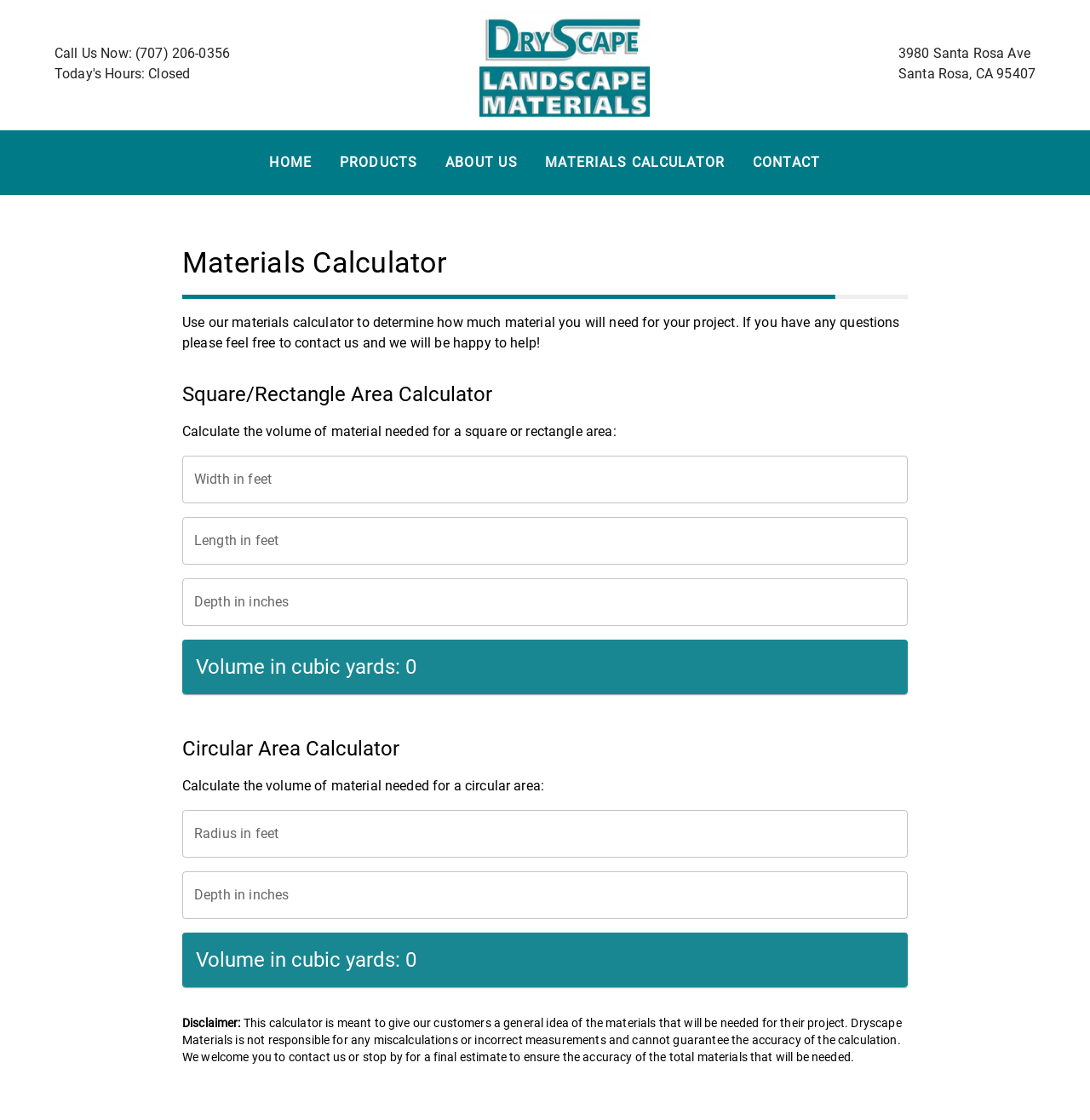Please find the bounding box coordinates of the element that needs to be clicked to perform the following instruction: "Use the materials calculator". The bounding box coordinates should be four float numbers between 0 and 1, represented as [left, top, right, bottom].

[0.167, 0.219, 0.833, 0.251]